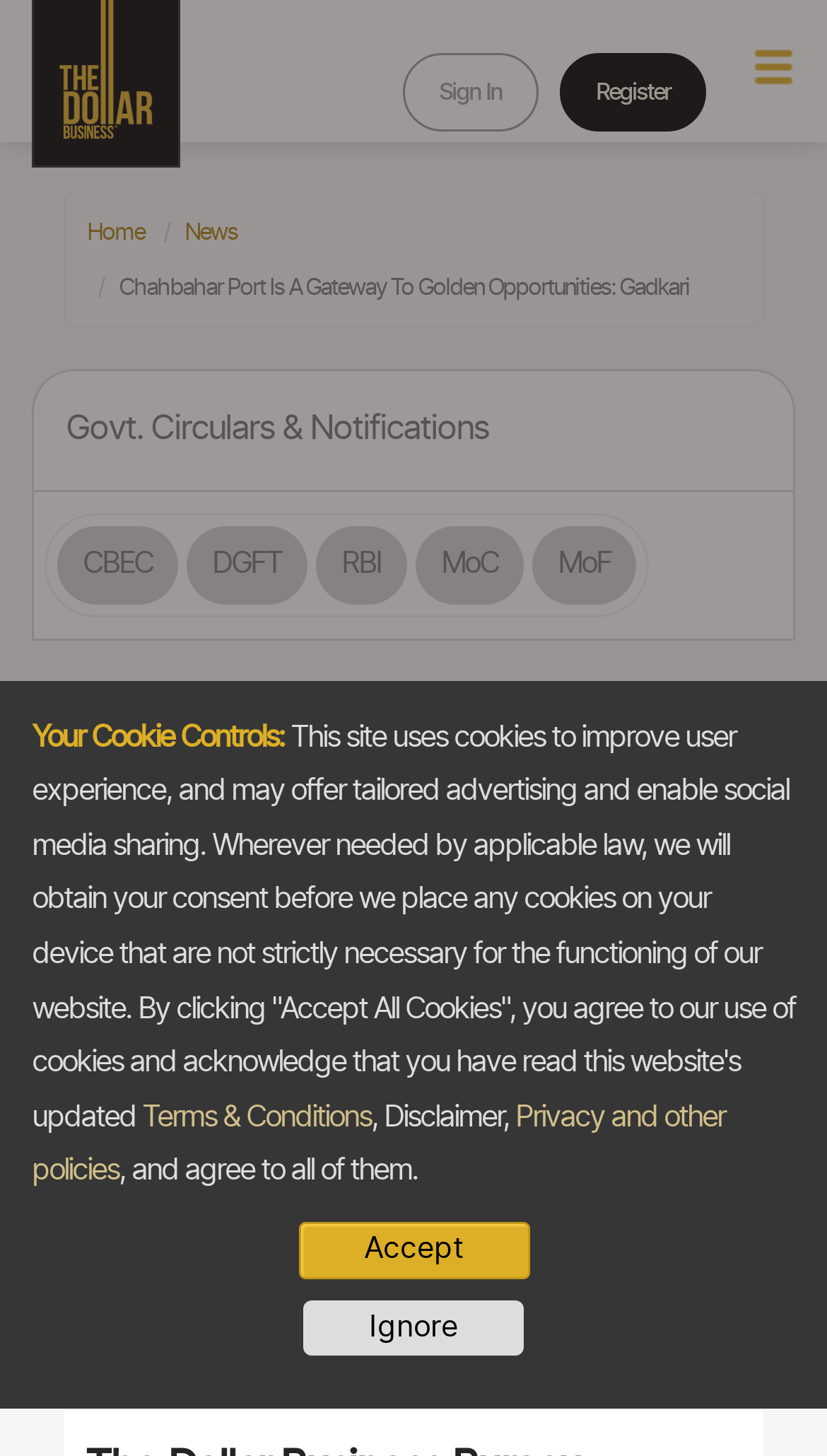Answer briefly with one word or phrase:
How many links are there in the top navigation bar?

5